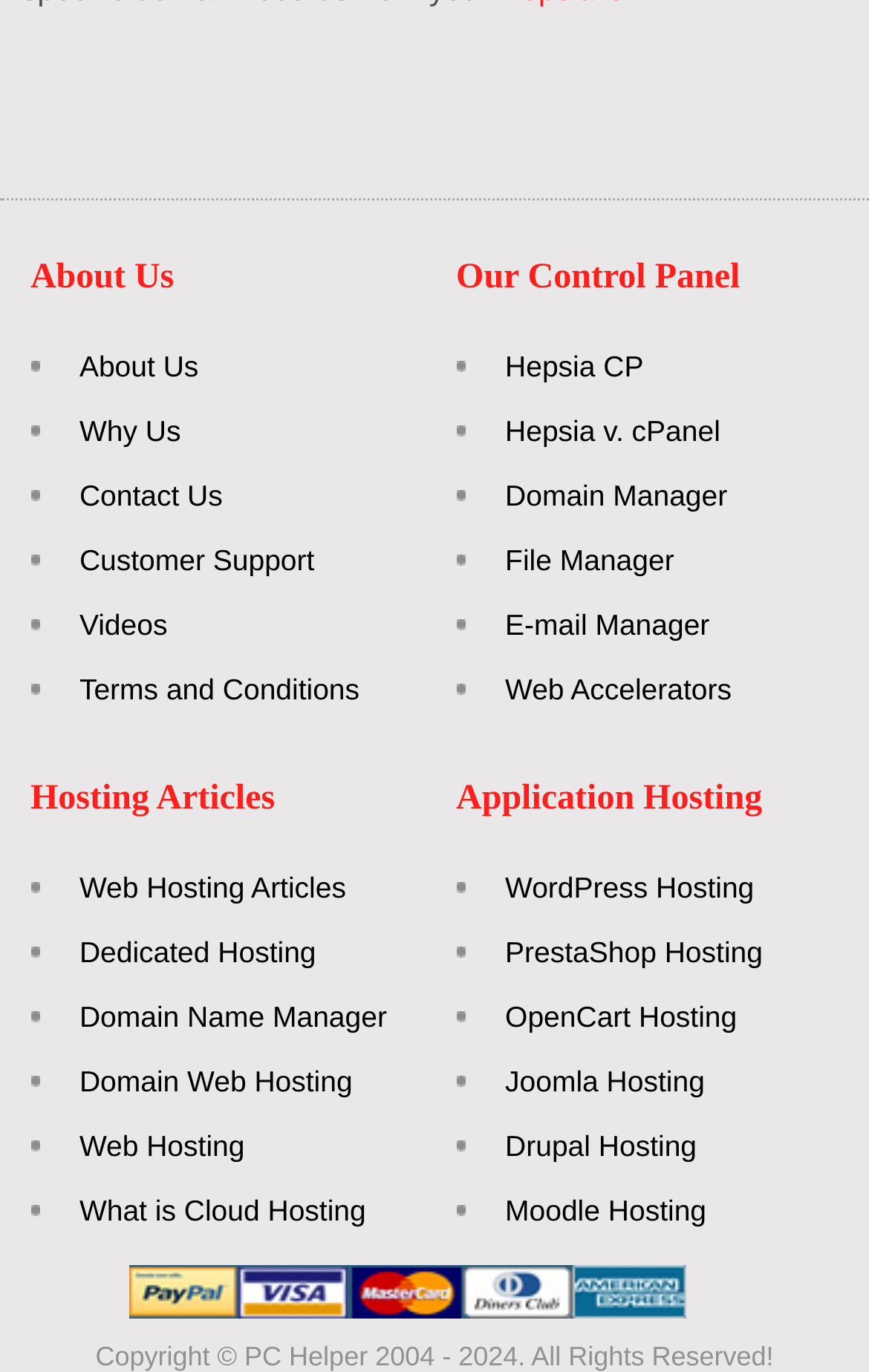Show the bounding box coordinates for the HTML element as described: "What is Cloud Hosting".

[0.073, 0.865, 0.421, 0.9]